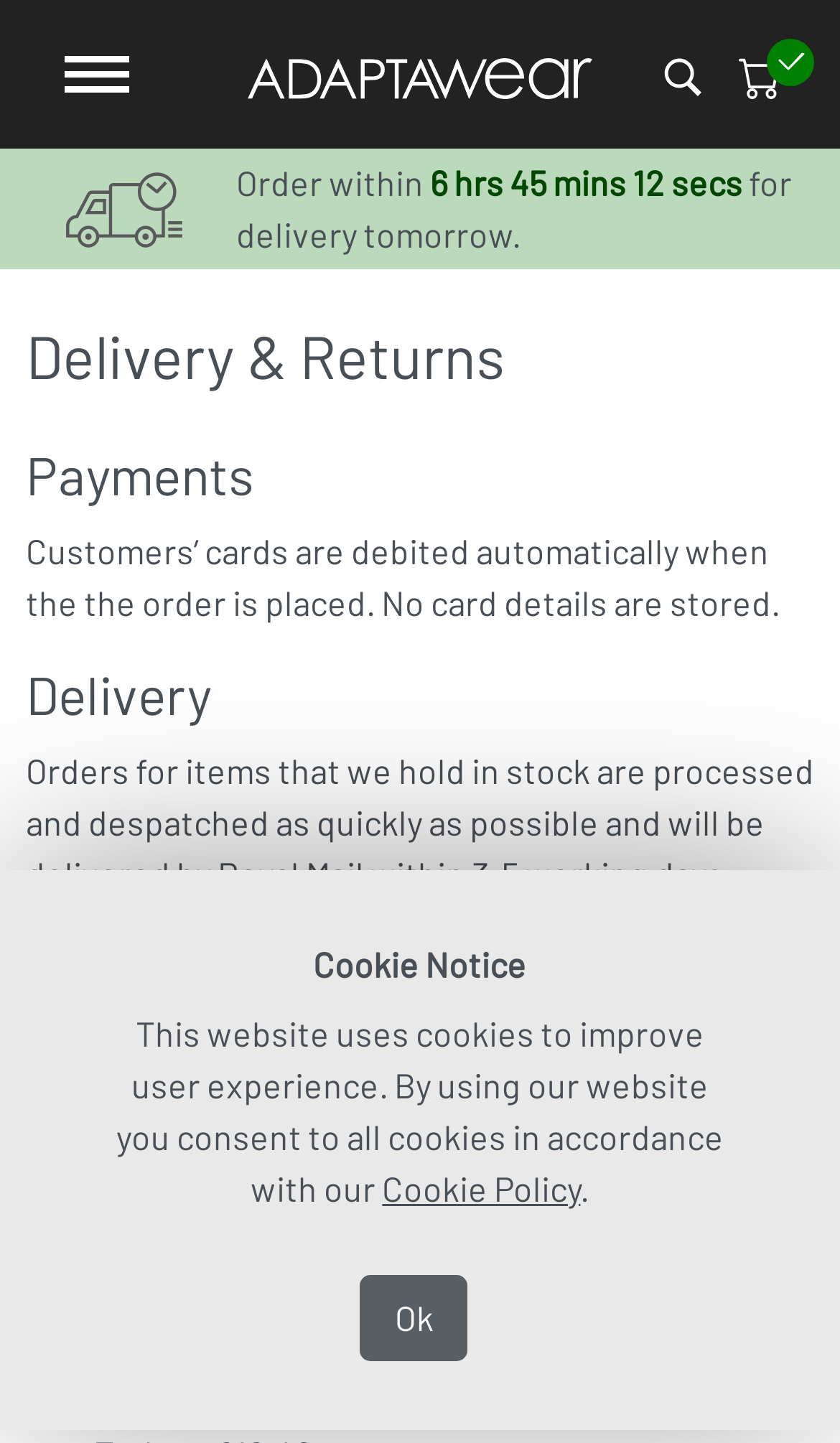What is the delivery charge for EU deliveries?
Please respond to the question with as much detail as possible.

I found this information by looking at the list of delivery charges under the 'Delivery charges:' heading, where I saw a bullet point stating 'EU deliveries: £14.99'.